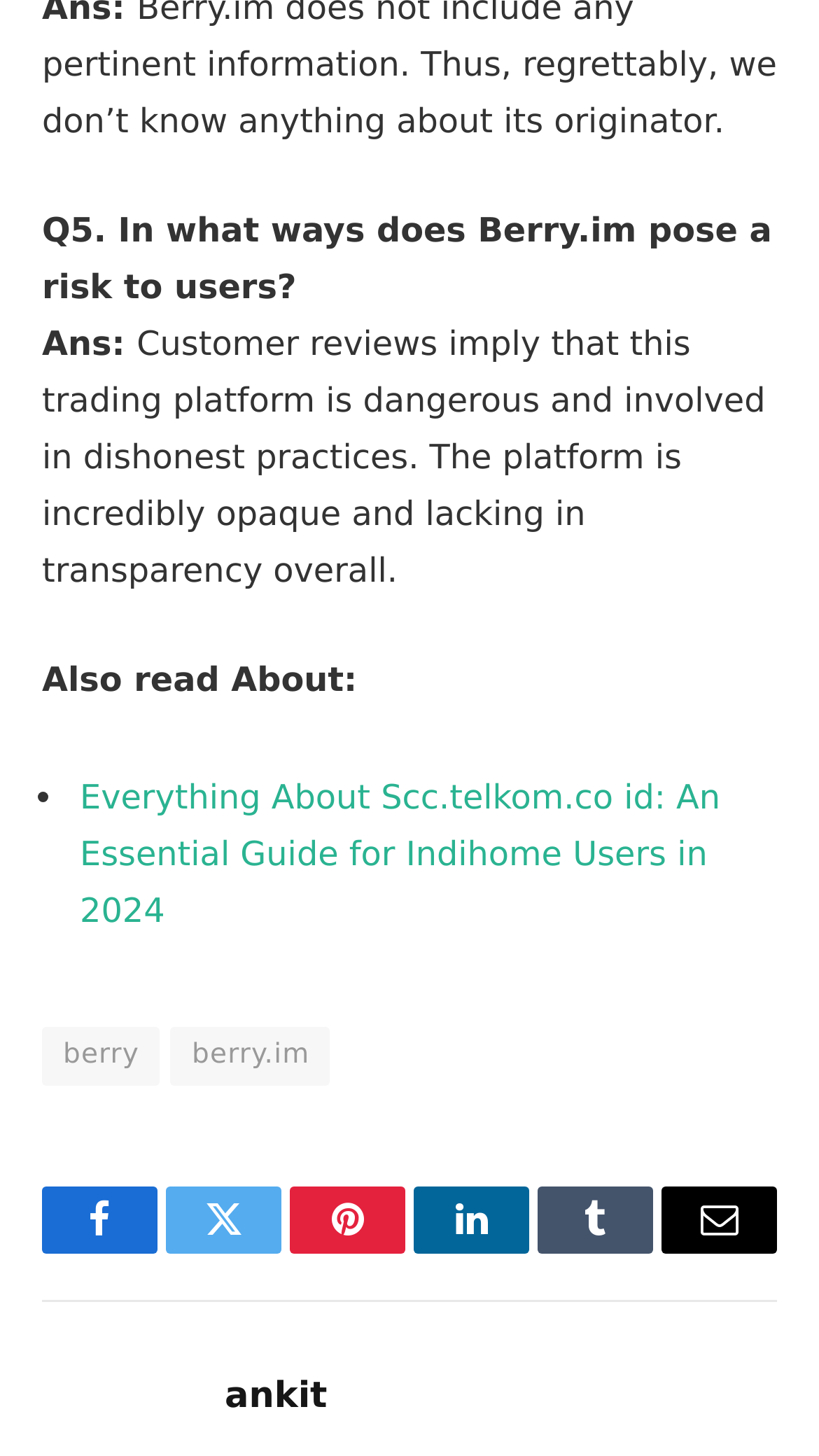What is the topic of the article?
Based on the screenshot, provide a one-word or short-phrase response.

Berry.im risks